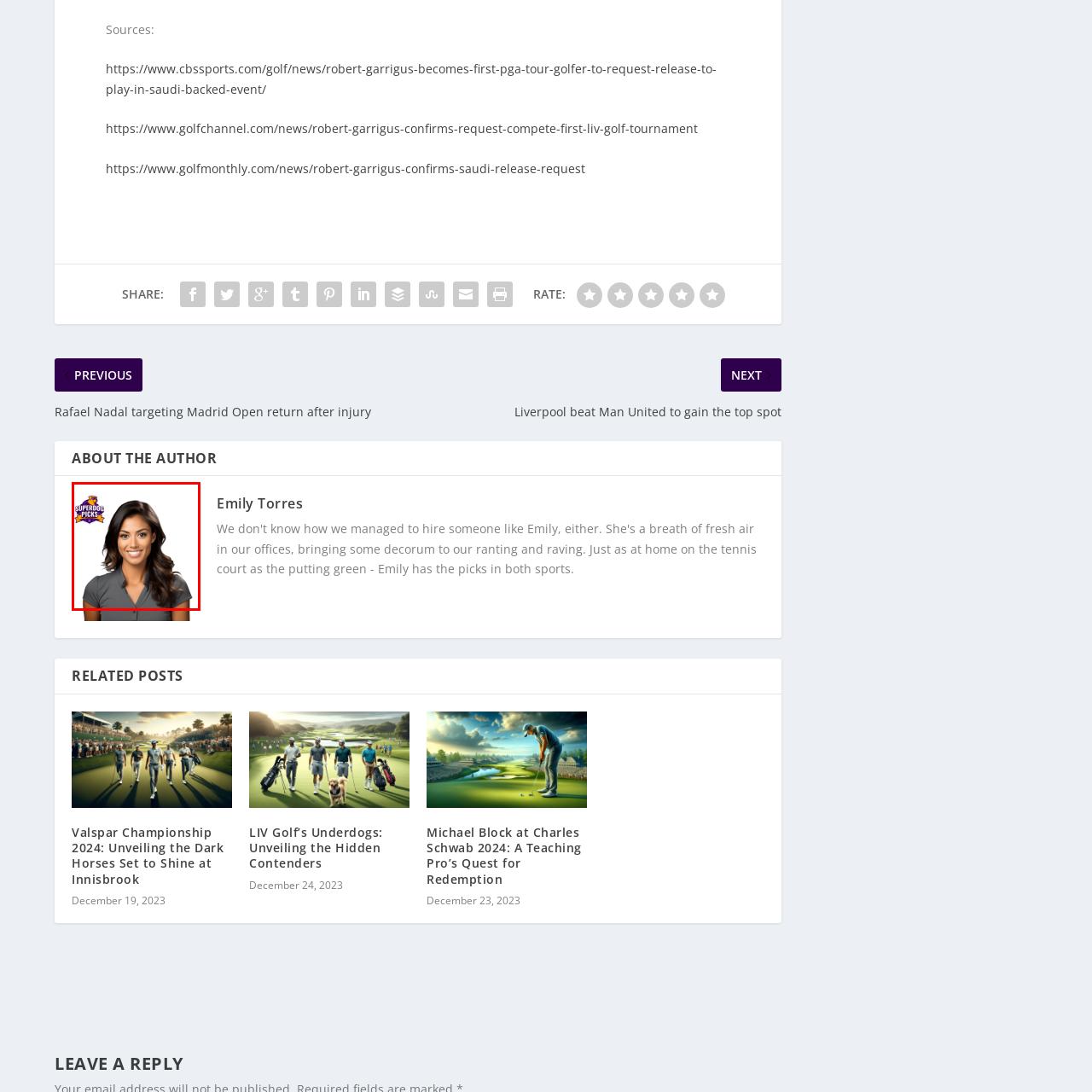Give a comprehensive description of the picture highlighted by the red border.

This image features Emily Torres, a vibrant and engaging figure with long, wavy hair and a warm smile, showcasing a friendly demeanor. She is dressed in a gray top, suggesting a professional or casual chic style. Above her, there’s a logo for "Superdog Picks," which adds a playful element to the image, indicating her association with sports predictions or analyses. The combination of her approachable look and the lively branding creates an inviting atmosphere for viewers, hinting at her role in engaging audiences in sports-related content.